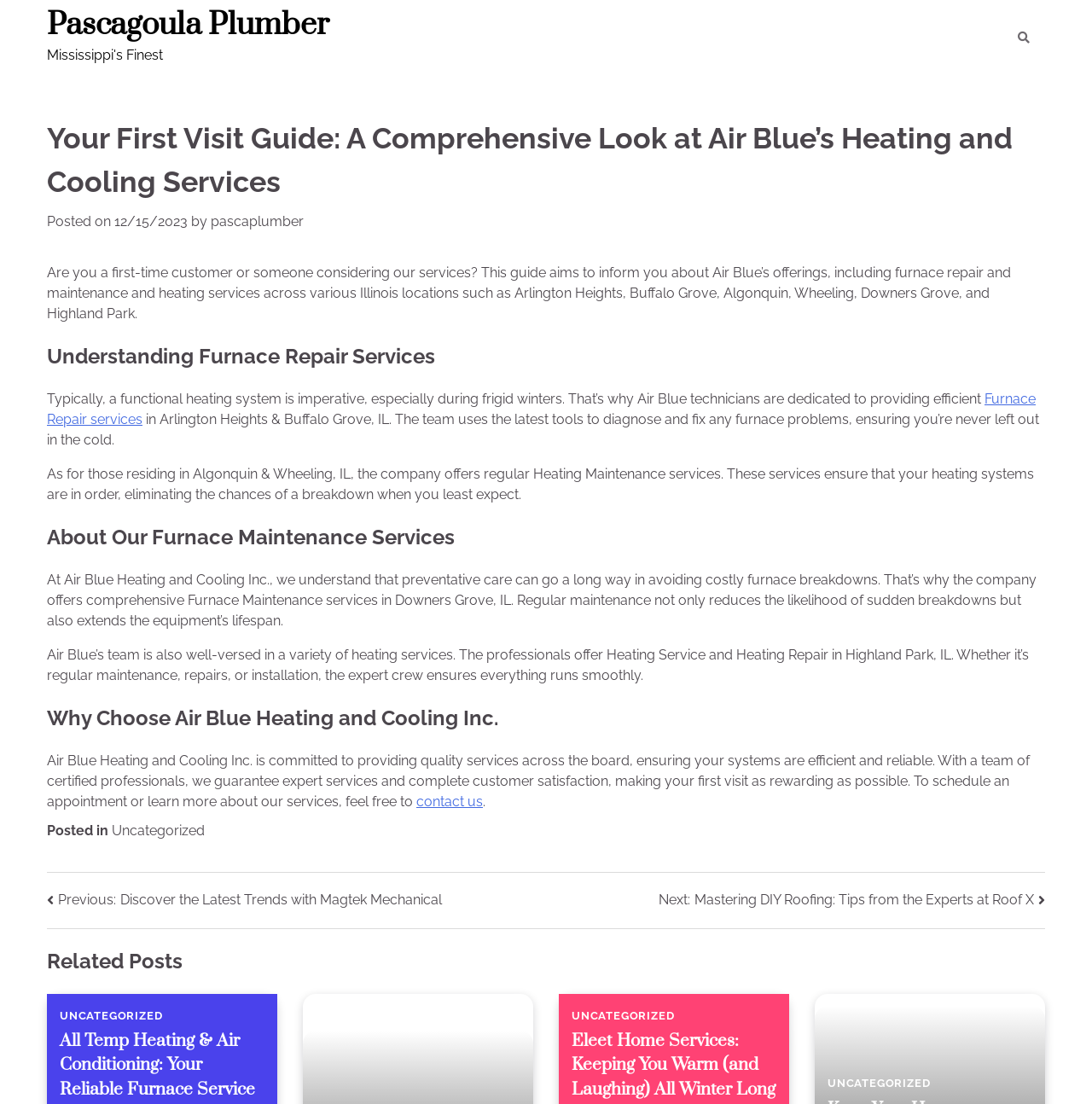Please locate the clickable area by providing the bounding box coordinates to follow this instruction: "View the previous post".

[0.043, 0.806, 0.405, 0.824]